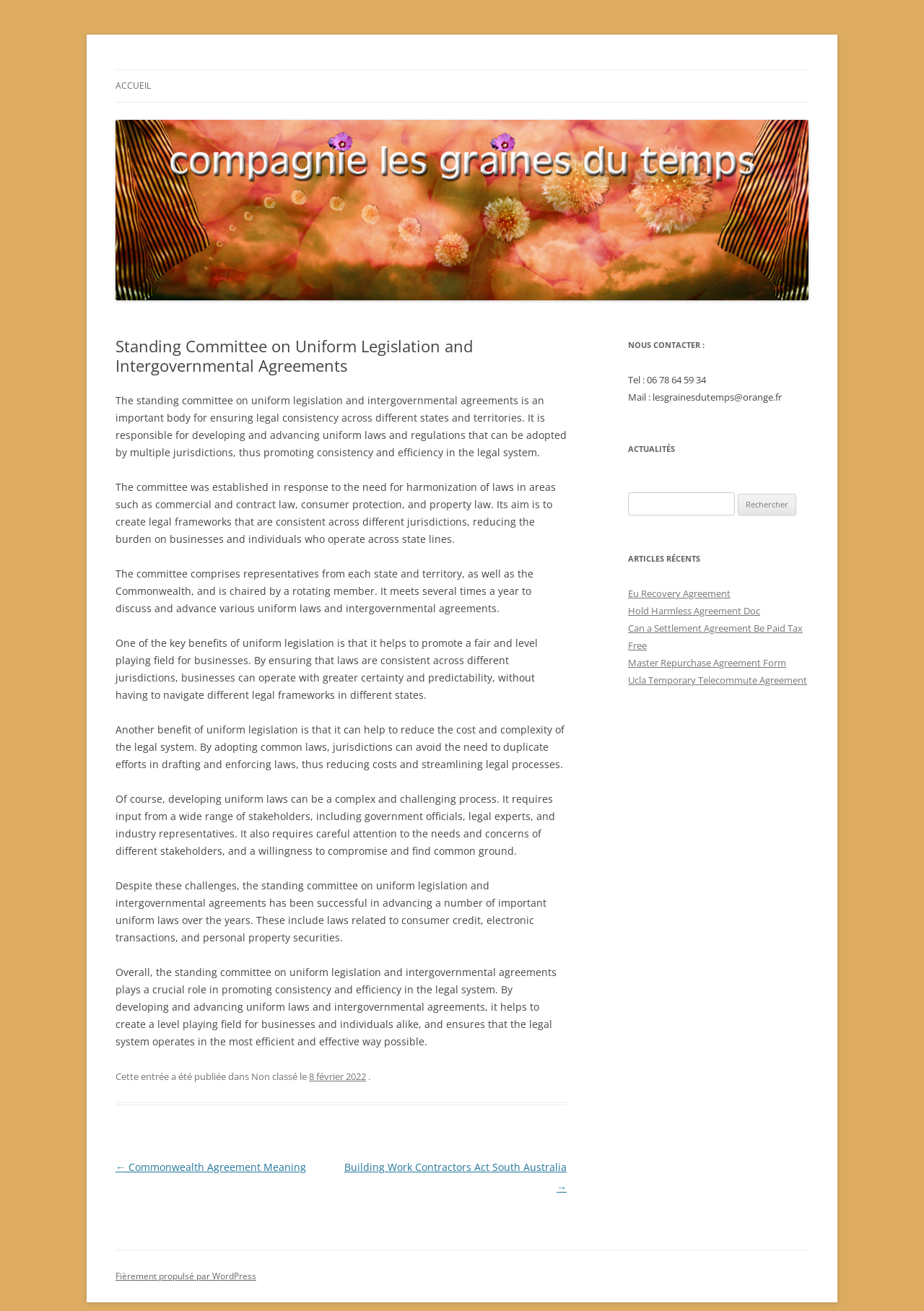Give the bounding box coordinates for the element described by: "Accueil".

[0.125, 0.053, 0.163, 0.078]